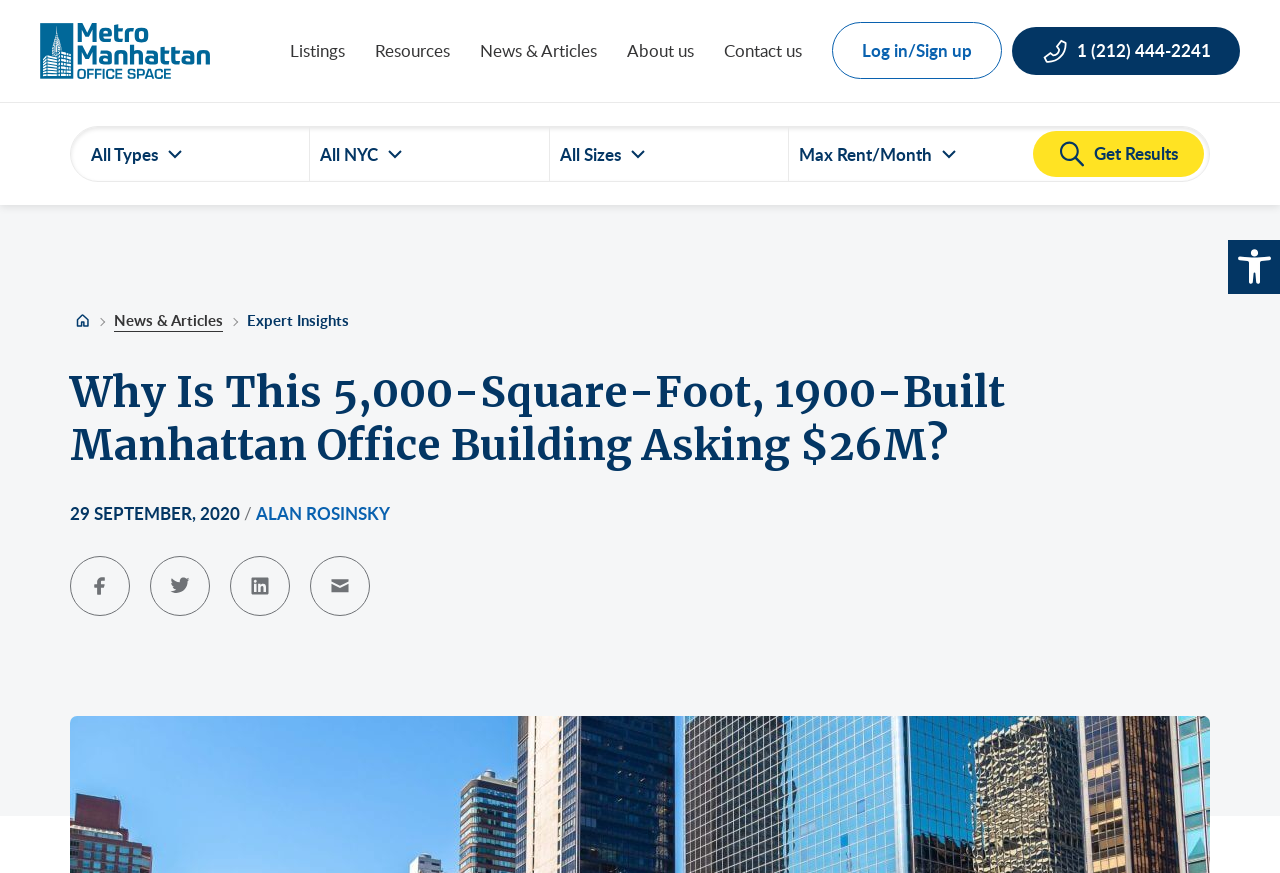How many neighborhoods are listed in Midtown Manhattan?
Your answer should be a single word or phrase derived from the screenshot.

17